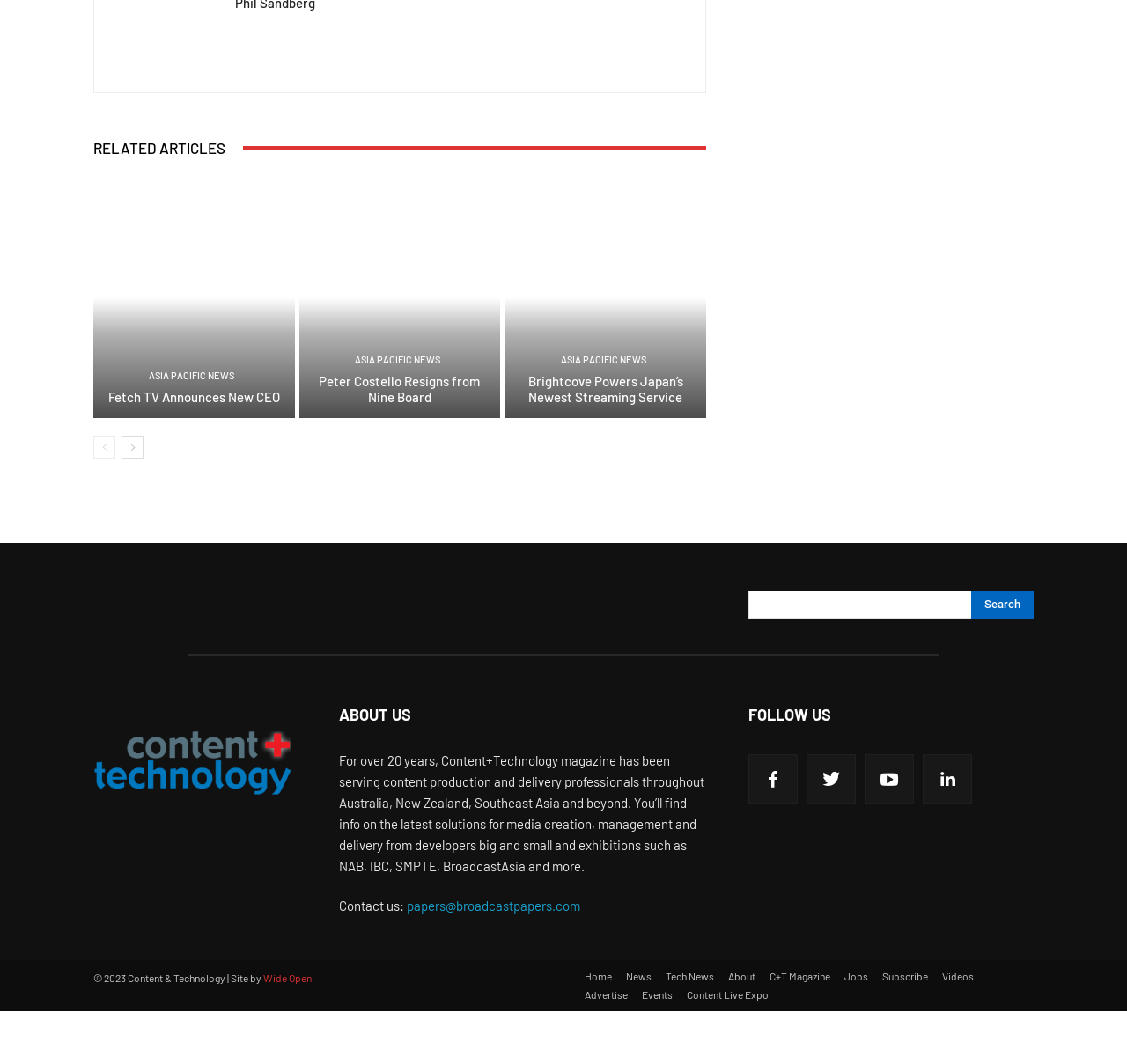Find the bounding box coordinates for the area that must be clicked to perform this action: "Search for articles".

[0.664, 0.555, 0.917, 0.581]